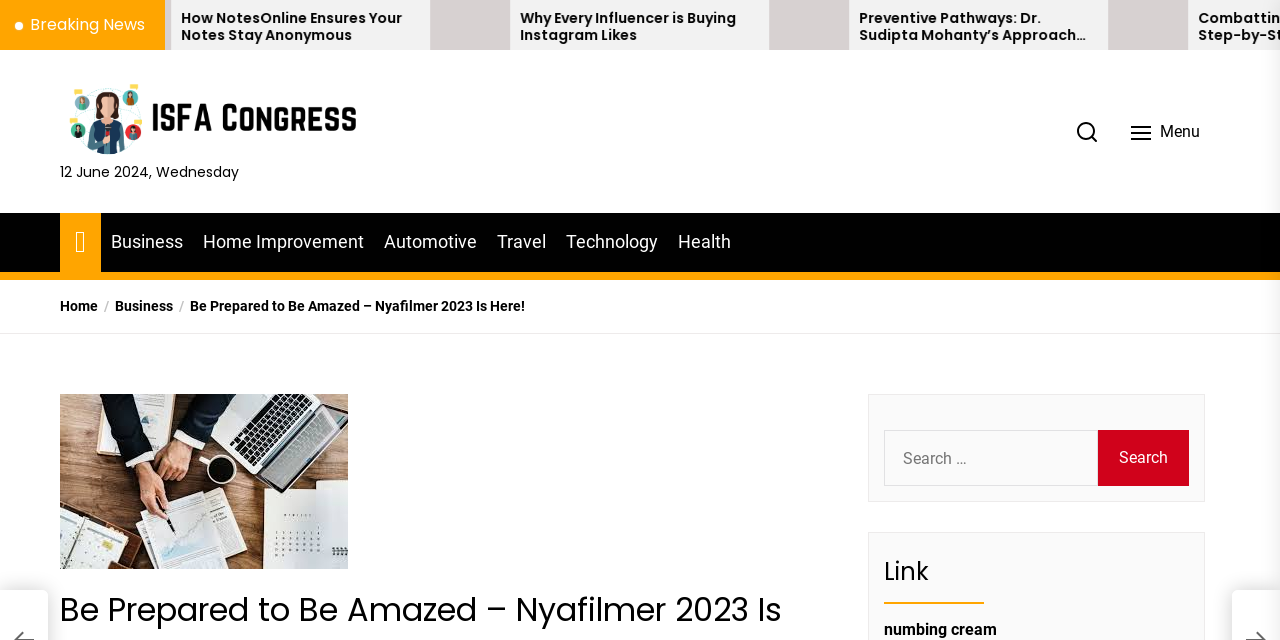Refer to the element description alt="ISFA Congress" and identify the corresponding bounding box in the screenshot. Format the coordinates as (top-left x, top-left y, bottom-right x, bottom-right y) with values in the range of 0 to 1.

[0.047, 0.125, 0.281, 0.244]